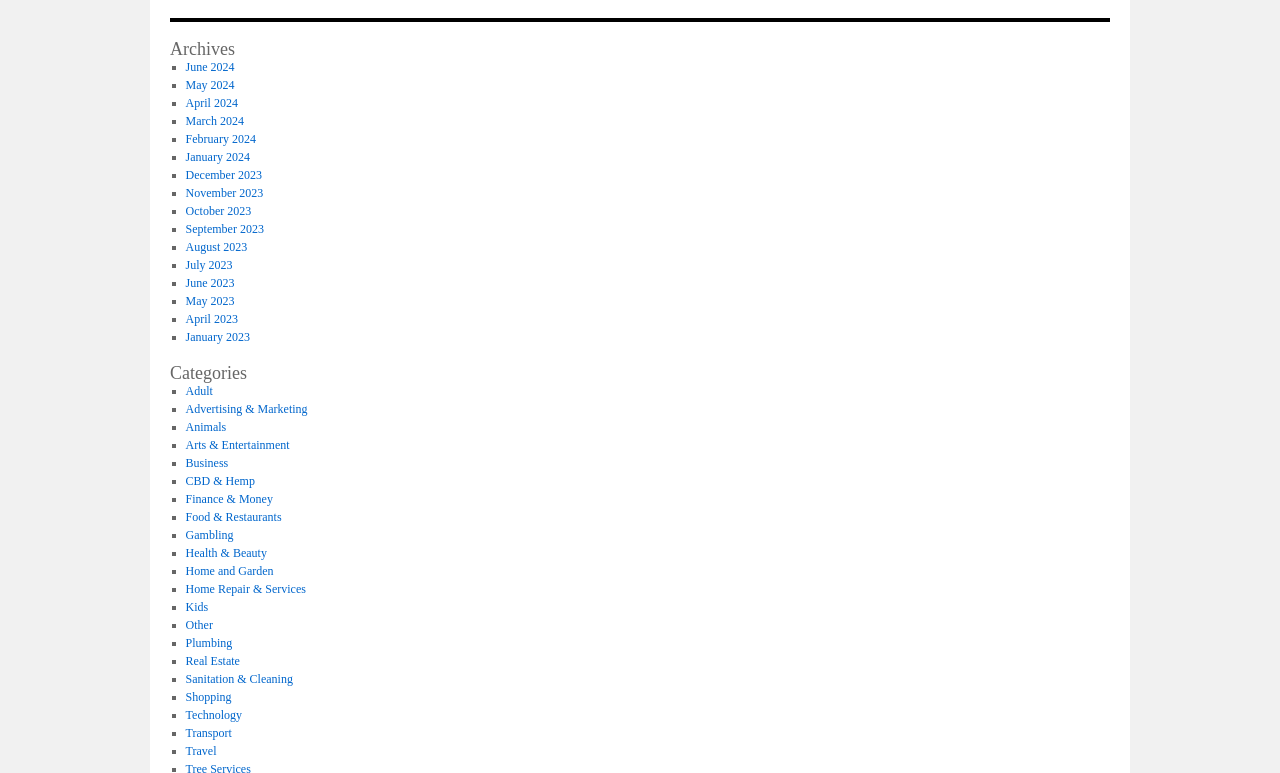Are the archives and categories listed in alphabetical order?
Please respond to the question with a detailed and informative answer.

The archives are listed in reverse chronological order, with the most recent months first, and the categories are not listed in alphabetical order, but rather in a seemingly random order.